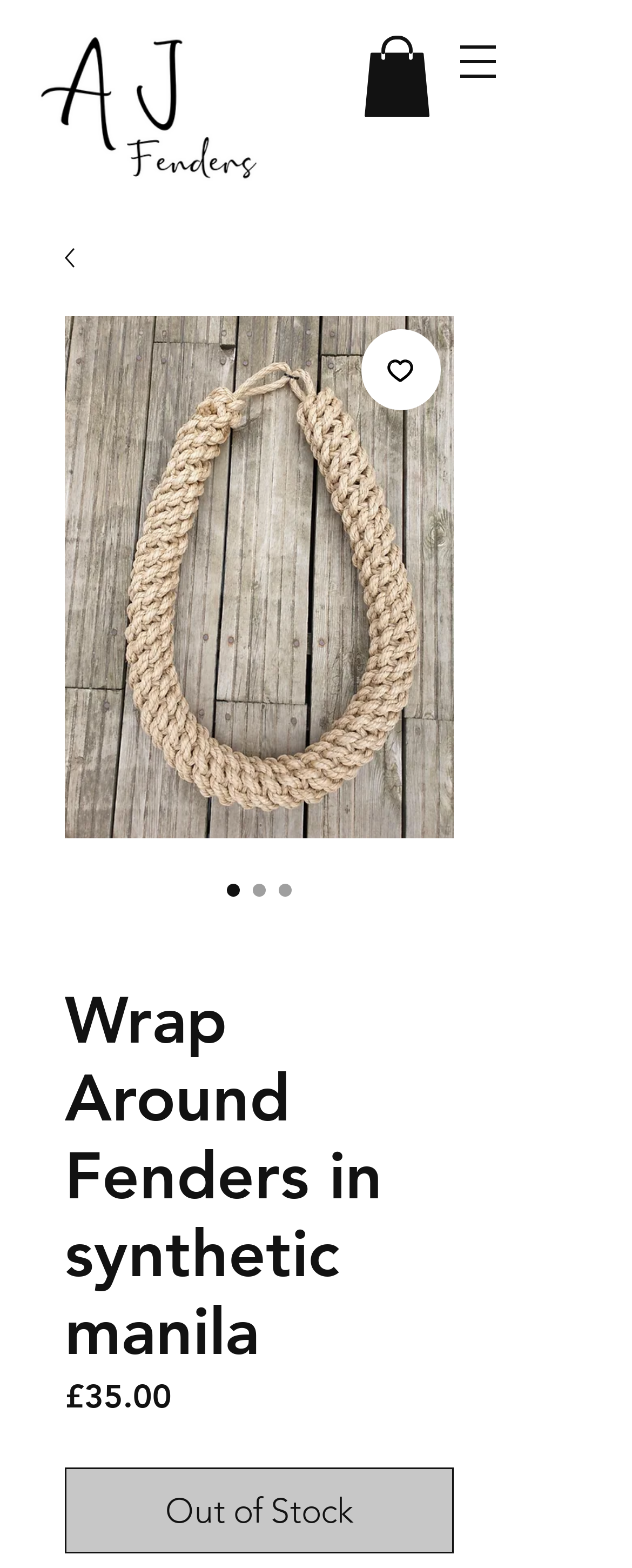Observe the image and answer the following question in detail: Is the product in stock?

I determined that the product is out of stock by noticing the 'Out of Stock' button which is disabled and has a assertive atomic text, indicating that the product is not available.